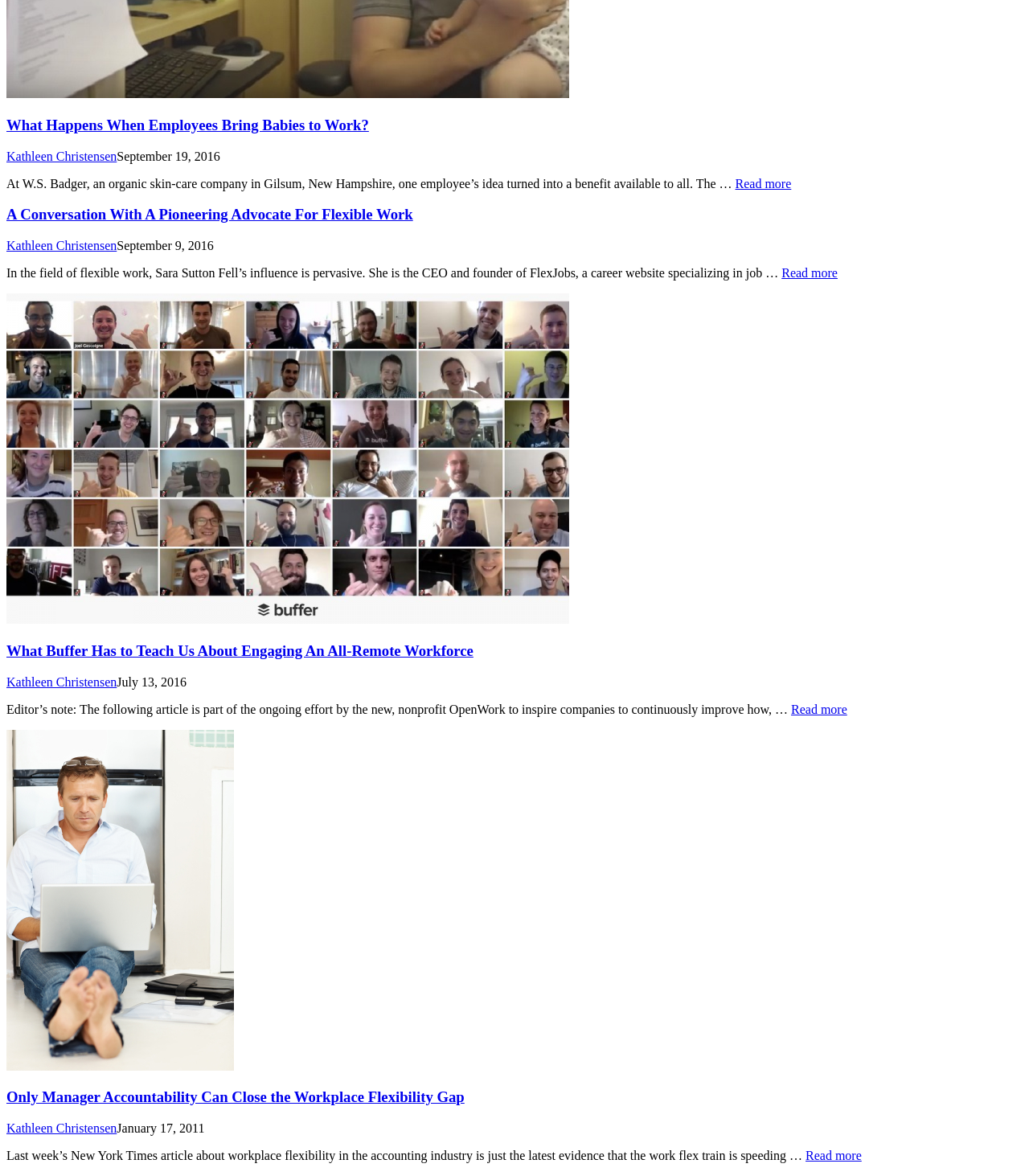Please identify the bounding box coordinates of the area I need to click to accomplish the following instruction: "Read more about 'What Happens When Employees Bring Babies to Work?'".

[0.714, 0.15, 0.769, 0.162]